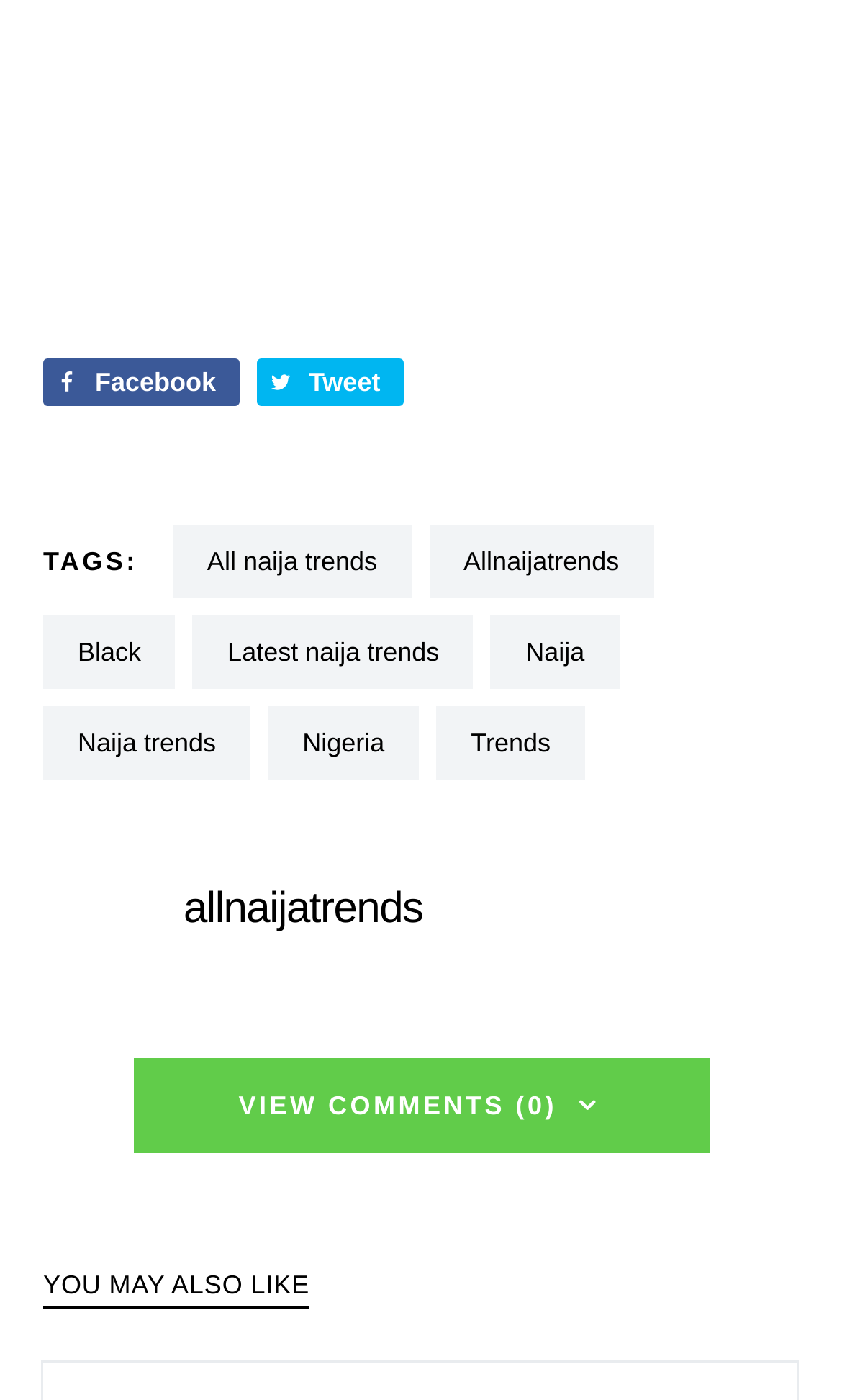Provide the bounding box coordinates of the area you need to click to execute the following instruction: "Go to allnaijatrends".

[0.218, 0.63, 0.949, 0.669]